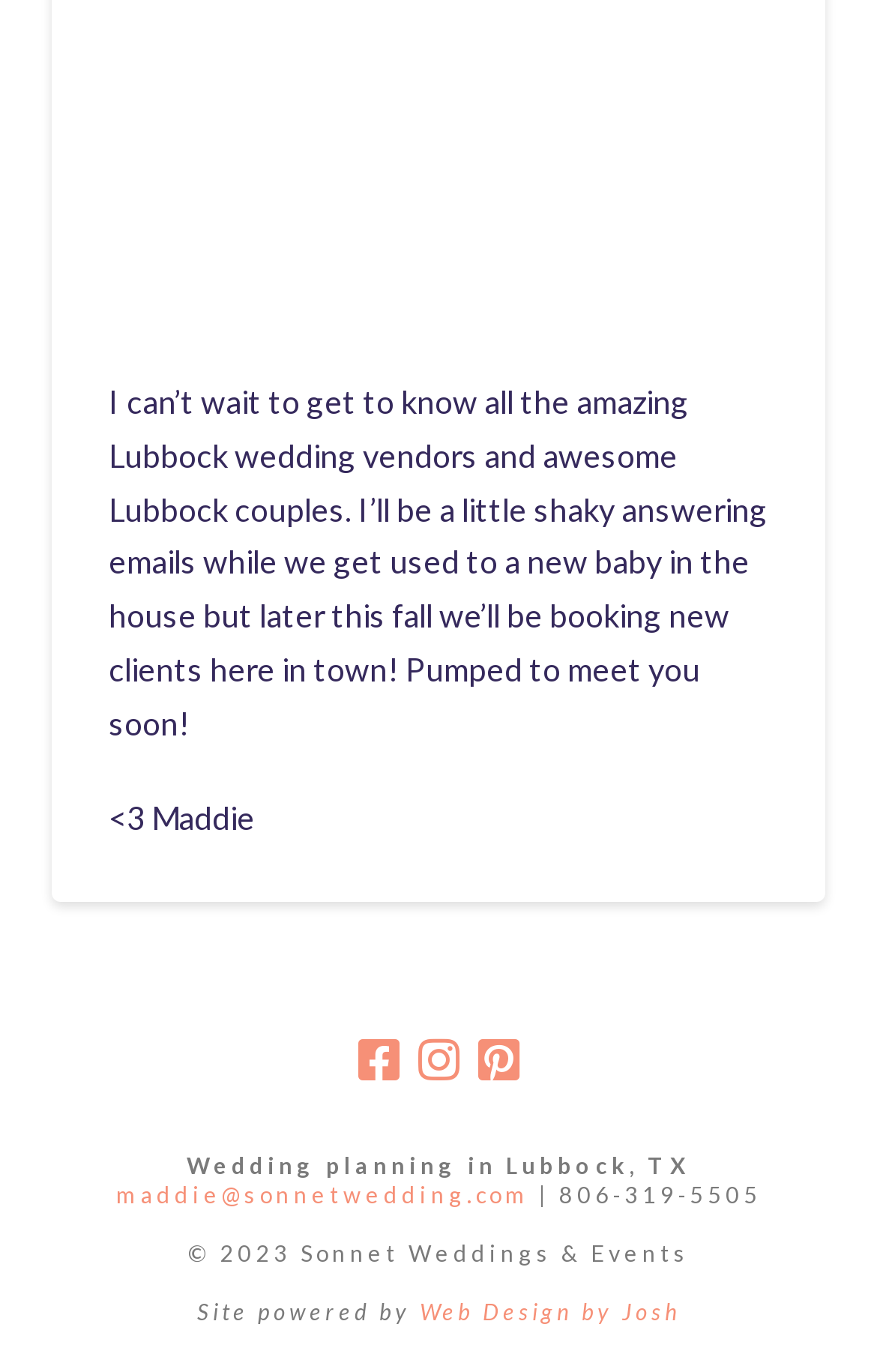Please provide a one-word or short phrase answer to the question:
What is the phone number of Sonnet Weddings & Events?

806-319-5505